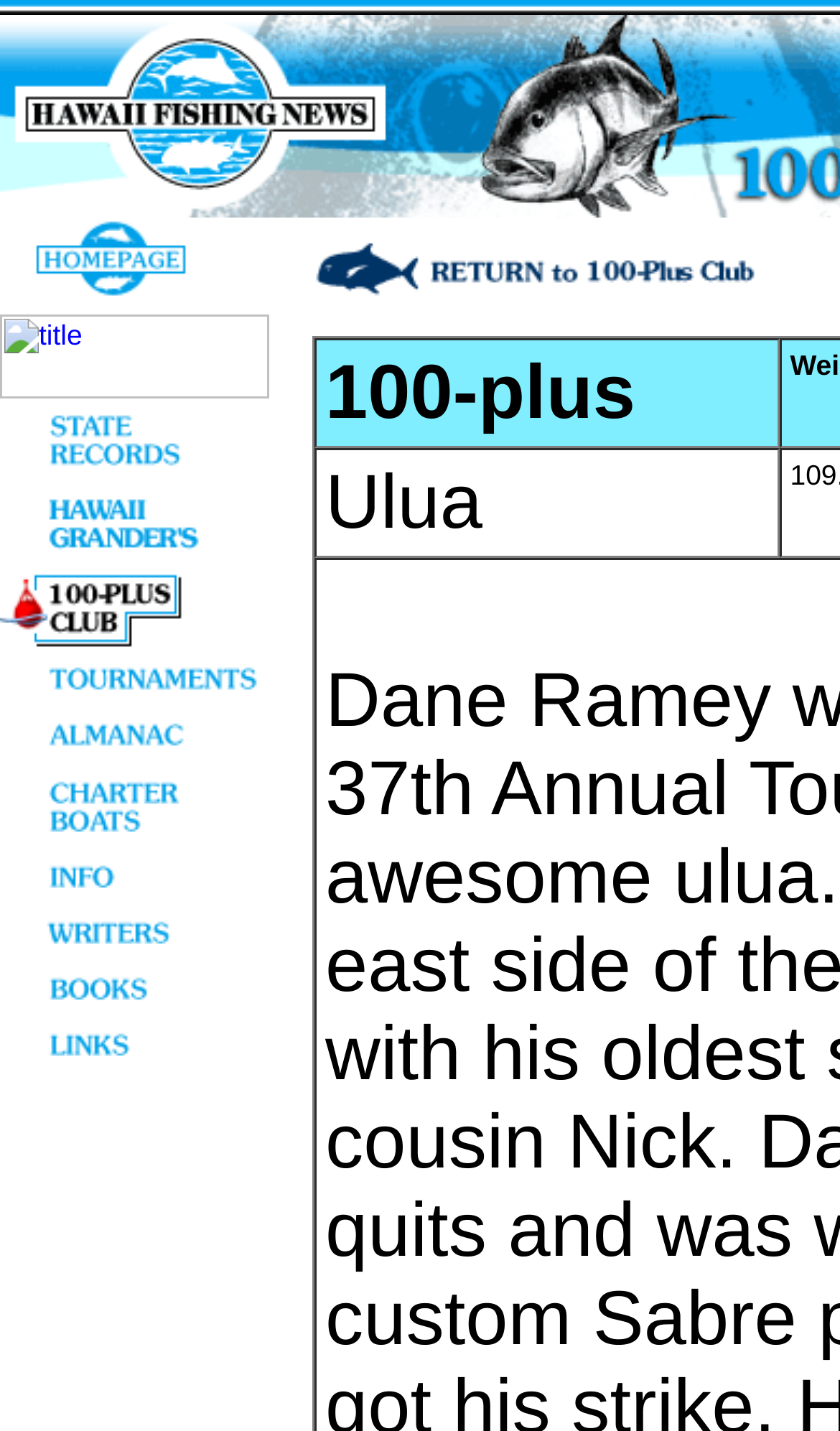Determine the bounding box coordinates for the area you should click to complete the following instruction: "view Ulua details".

[0.374, 0.313, 0.928, 0.39]